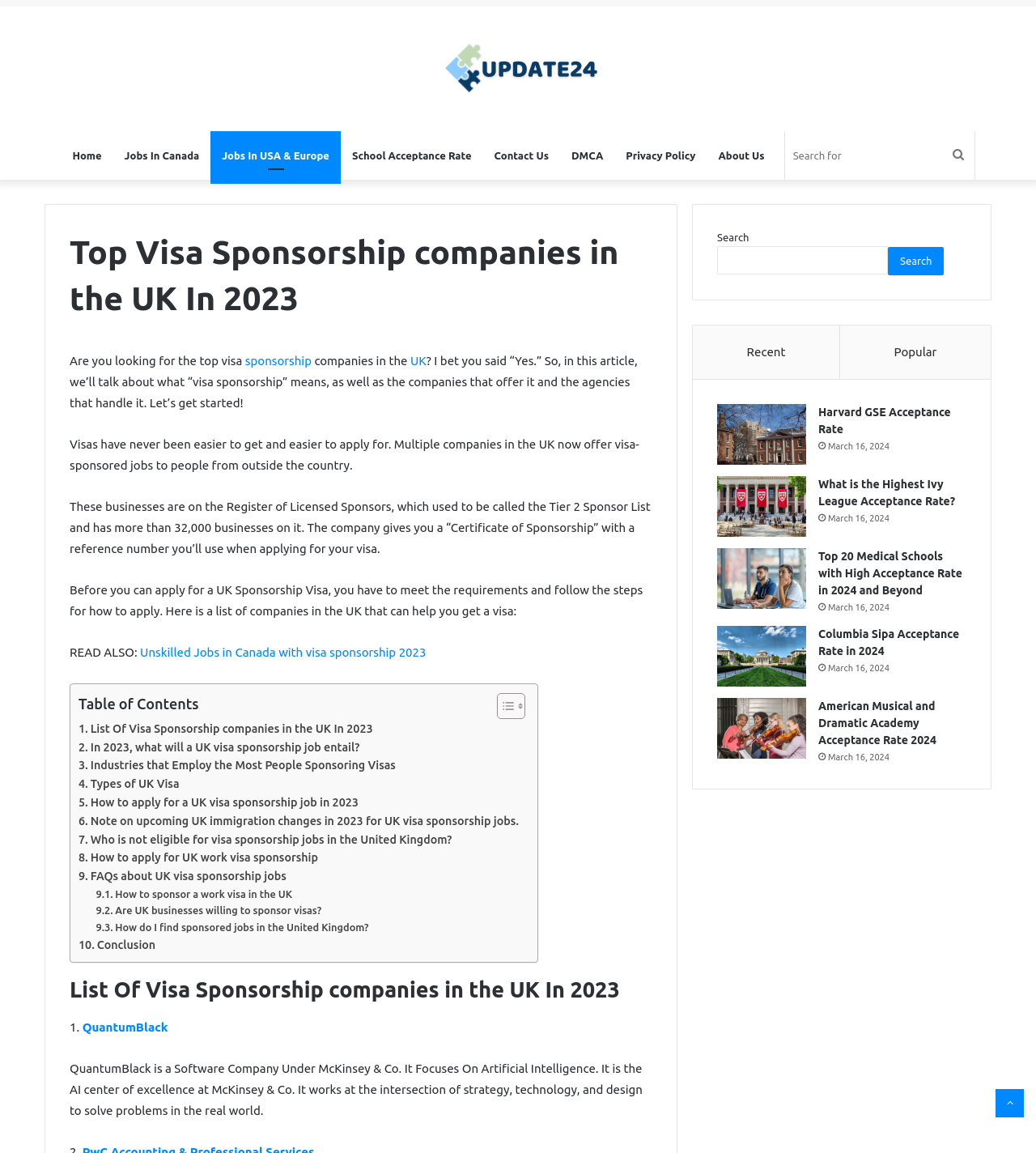Analyze and describe the webpage in a detailed narrative.

This webpage is about top visa sponsorship companies in the UK. At the top, there is a navigation bar with links to "Home", "Jobs In Canada", "Jobs In USA & Europe", "School Acceptance Rate", "Contact Us", "DMCA", "Privacy Policy", and "About Us". Next to the navigation bar, there is a search box where users can input keywords to search for specific content.

Below the navigation bar, there is a heading that reads "Top Visa Sponsorship companies in the UK In 2023". The article starts with a brief introduction to visa sponsorship, explaining what it means and how it works. The introduction is followed by a list of companies in the UK that offer visa-sponsored jobs.

The main content of the webpage is divided into sections, each with a heading that summarizes the topic. The sections include "List Of Visa Sponsorship companies in the UK In 2023", "In 2023, what will a UK visa sponsorship job entail?", "Industries that Employ the Most People Sponsoring Visas", "Types of UK Visa", "How to apply for a UK visa sponsorship job in 2023", and more.

On the right side of the webpage, there is a sidebar with links to recent and popular articles, as well as a search box. The sidebar also displays a list of articles with images, including "Harvard GSE Acceptance Rate", "What is the Highest Ivy League Acceptance Rate?", and "Top 20 Medical Schools with High Acceptance Rate in 2024 and Beyond".

At the bottom of the webpage, there is a "Back to top" button that allows users to quickly scroll back to the top of the page.